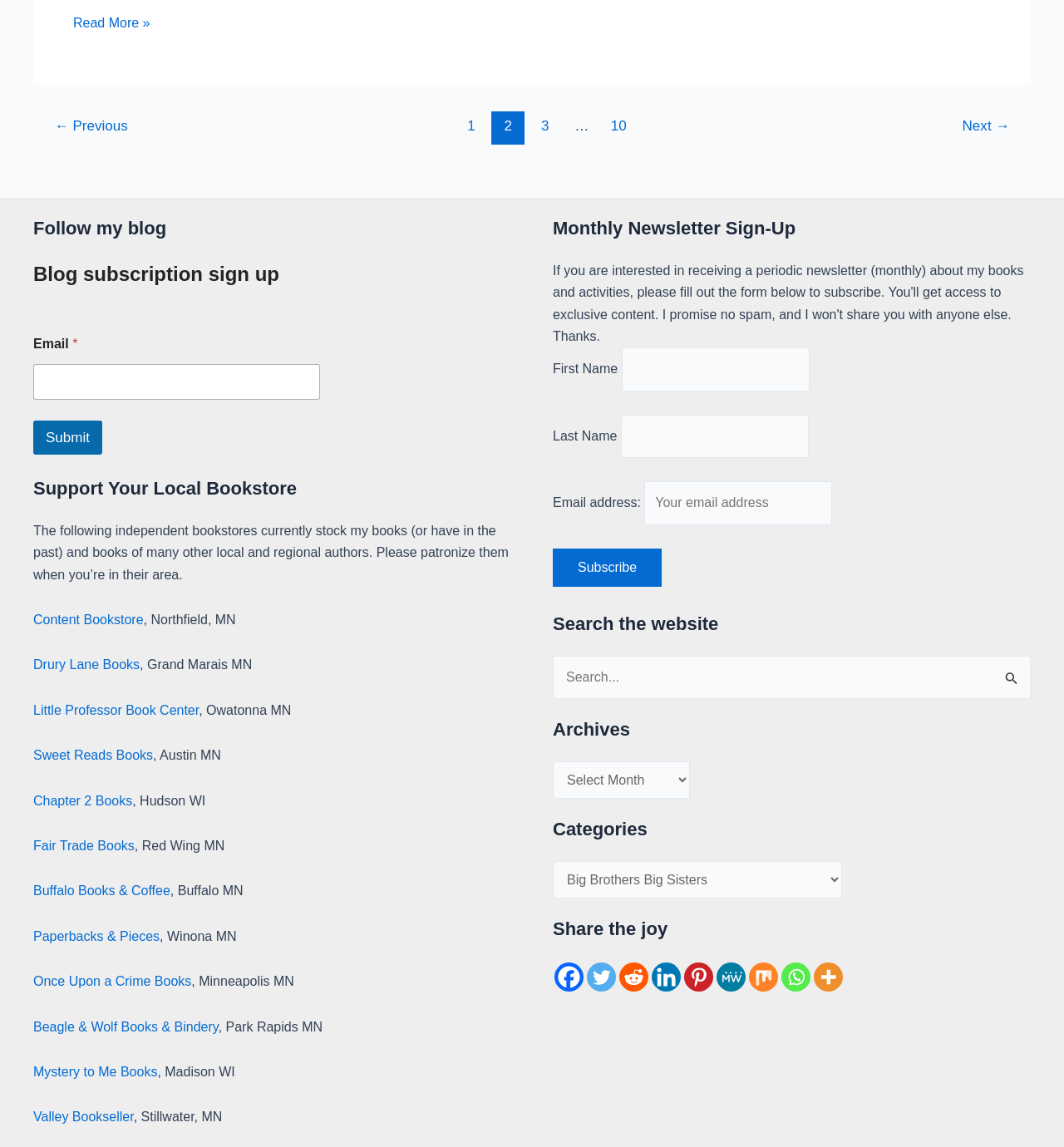Could you find the bounding box coordinates of the clickable area to complete this instruction: "Click on the 'Another Milestone Read More »' link"?

[0.069, 0.011, 0.141, 0.03]